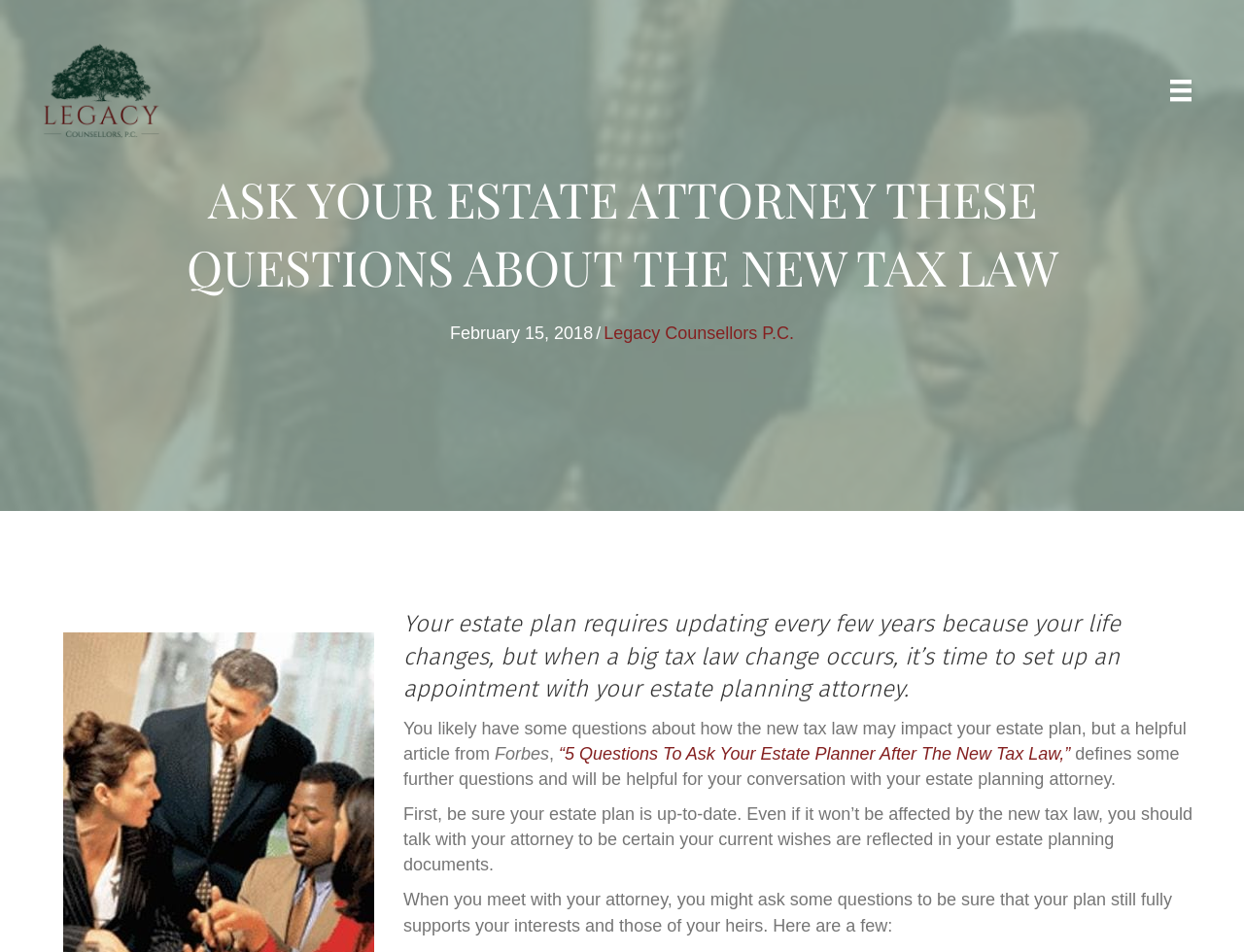Utilize the details in the image to give a detailed response to the question: What should you do with your estate plan every few years?

I found the answer by looking at the main content of the webpage, where I saw a heading mentioning that your estate plan requires updating every few years because your life changes.